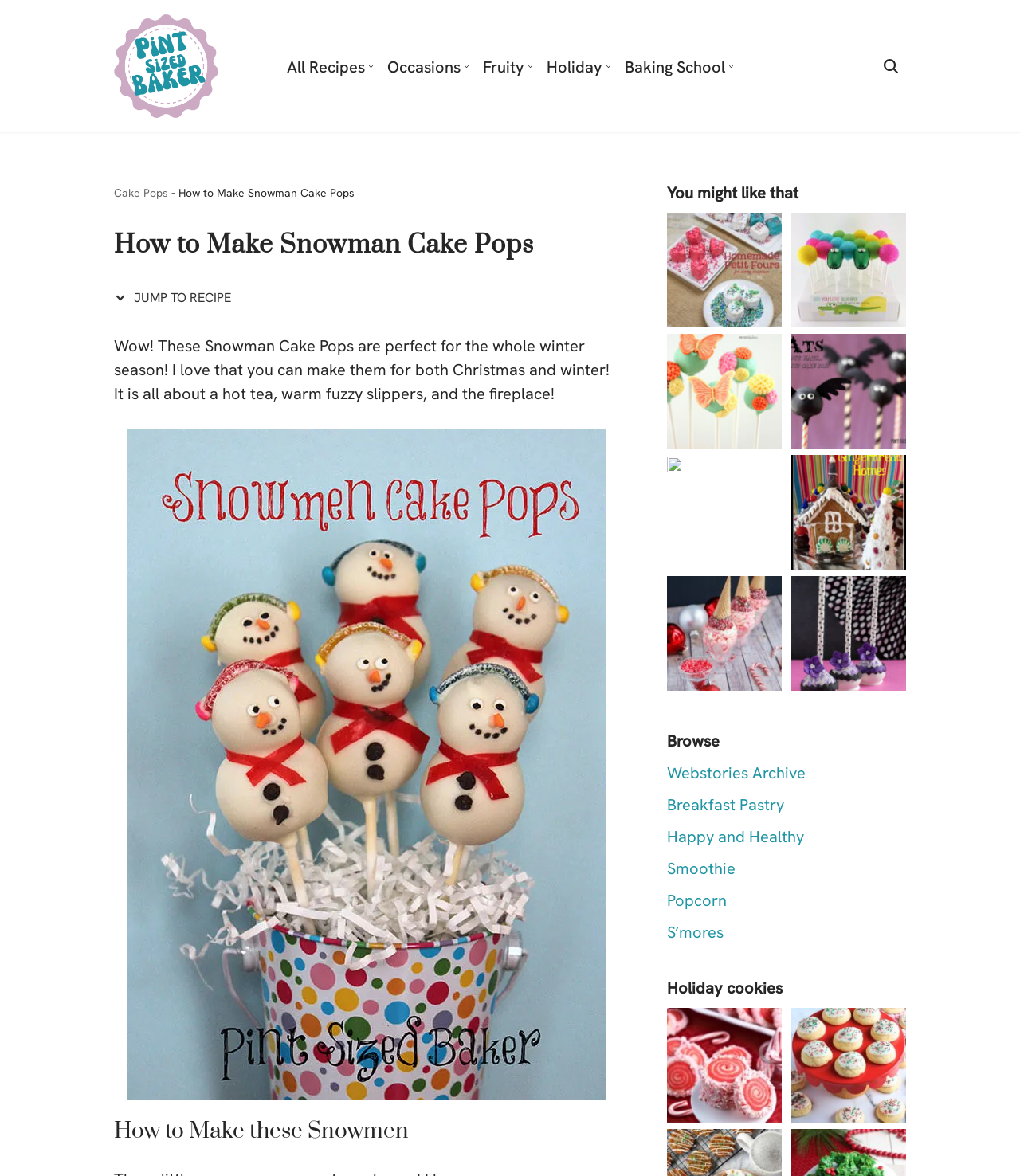Given the description of a UI element: "Bread Recipes", identify the bounding box coordinates of the matching element in the webpage screenshot.

[0.12, 0.105, 0.291, 0.124]